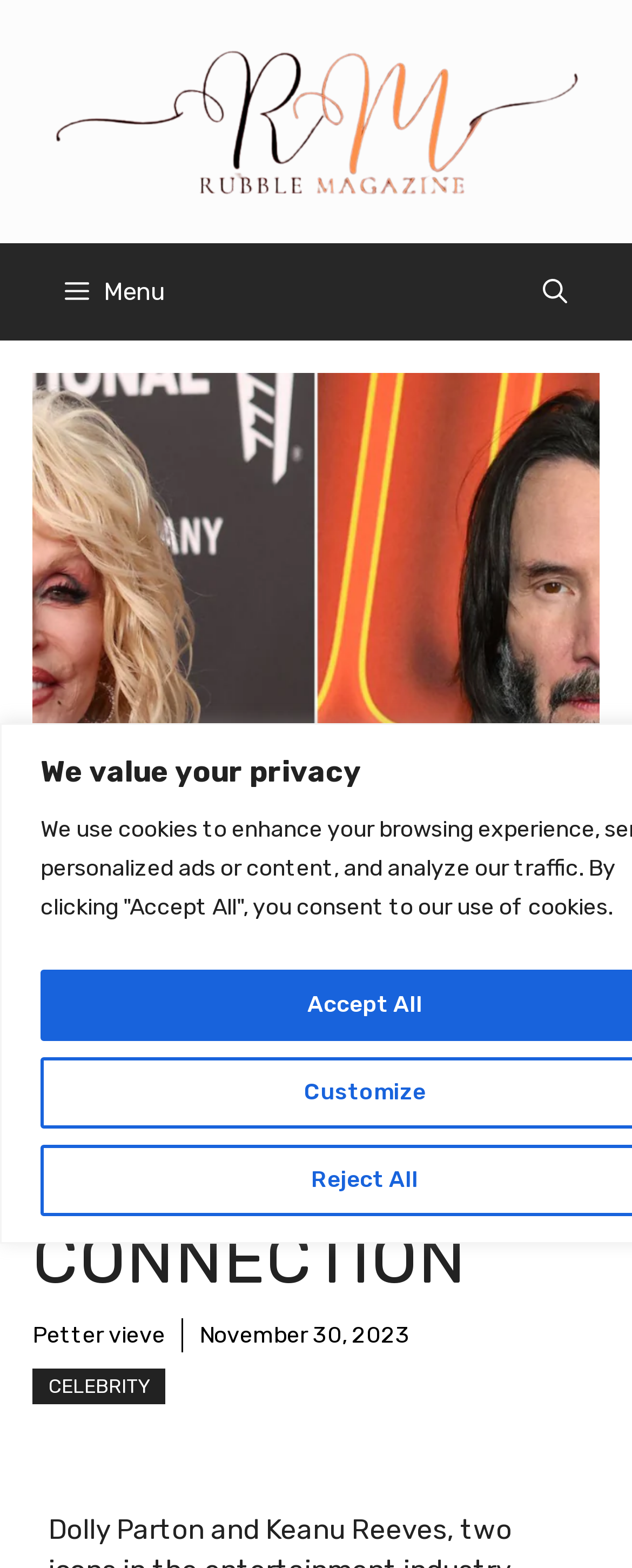Is the menu button expanded?
Using the image as a reference, give an elaborate response to the question.

I checked the expanded property of the 'Menu' button element, which is set to False, indicating that the menu is not expanded.